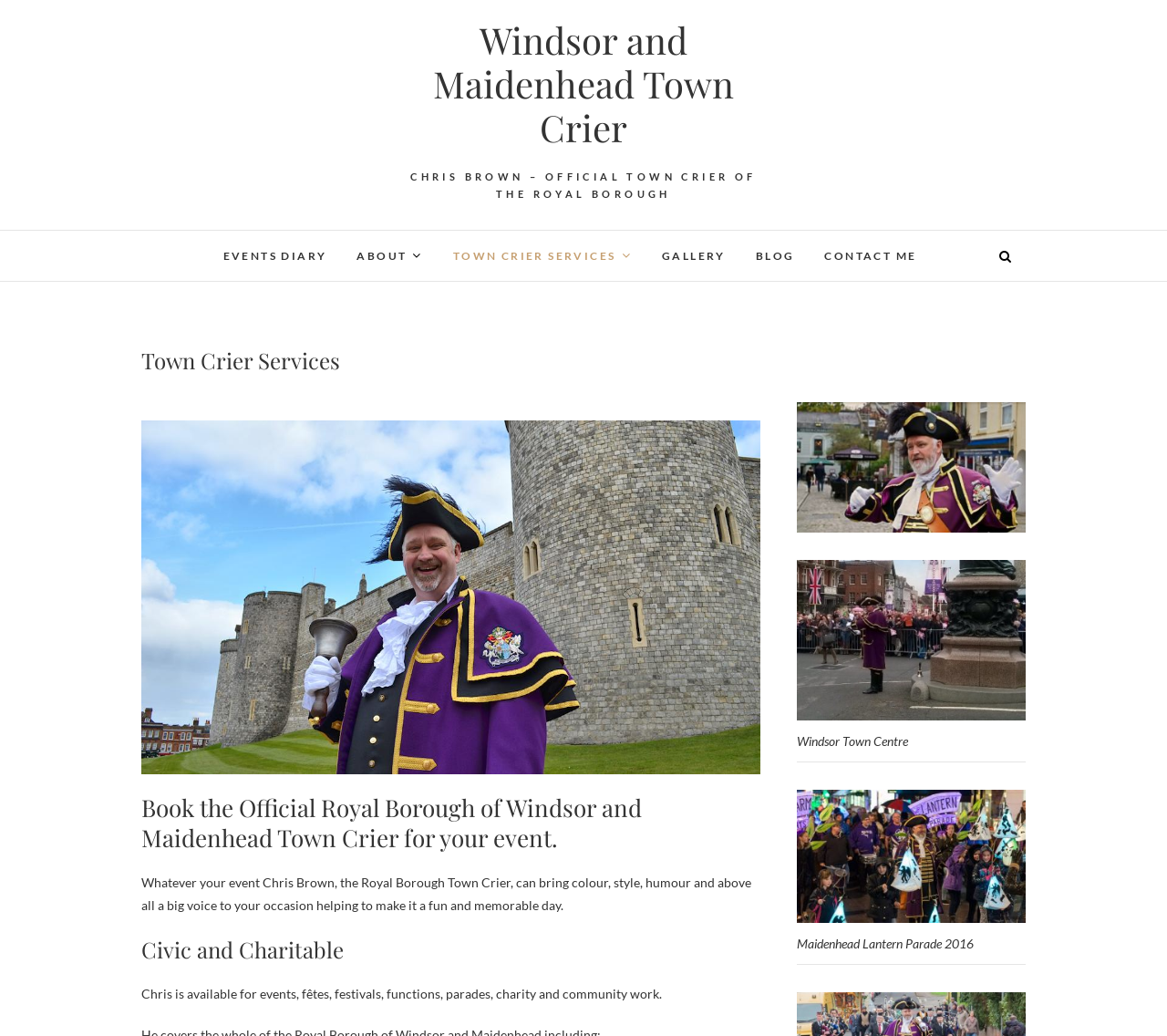What is the name of the parade mentioned on the webpage?
Relying on the image, give a concise answer in one word or a brief phrase.

Maidenhead Lantern Parade 2016